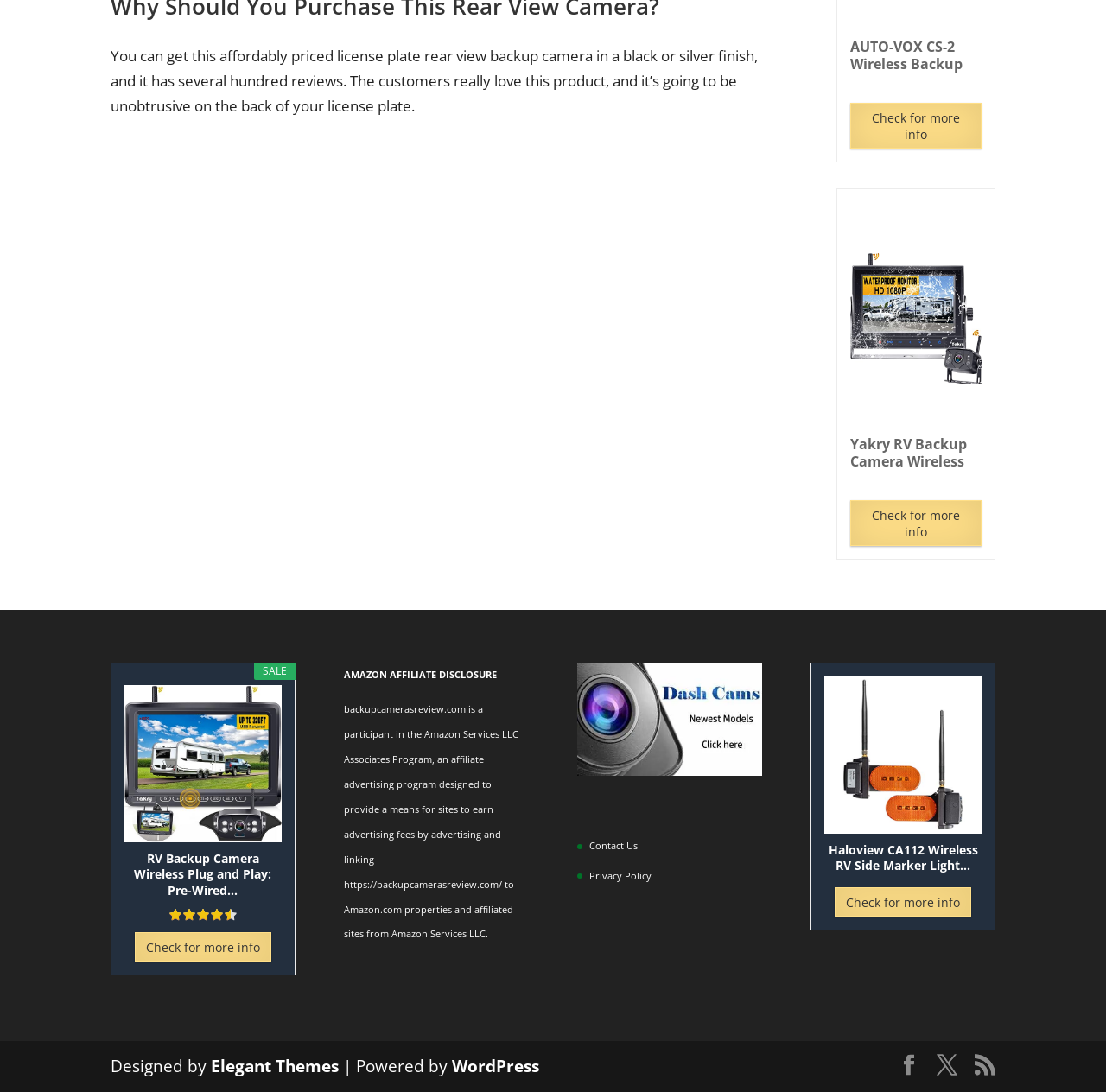Please locate the clickable area by providing the bounding box coordinates to follow this instruction: "View the reviews of Yakry RV Backup Camera Wireless HD 1080P 7 Inch".

[0.769, 0.193, 0.887, 0.391]